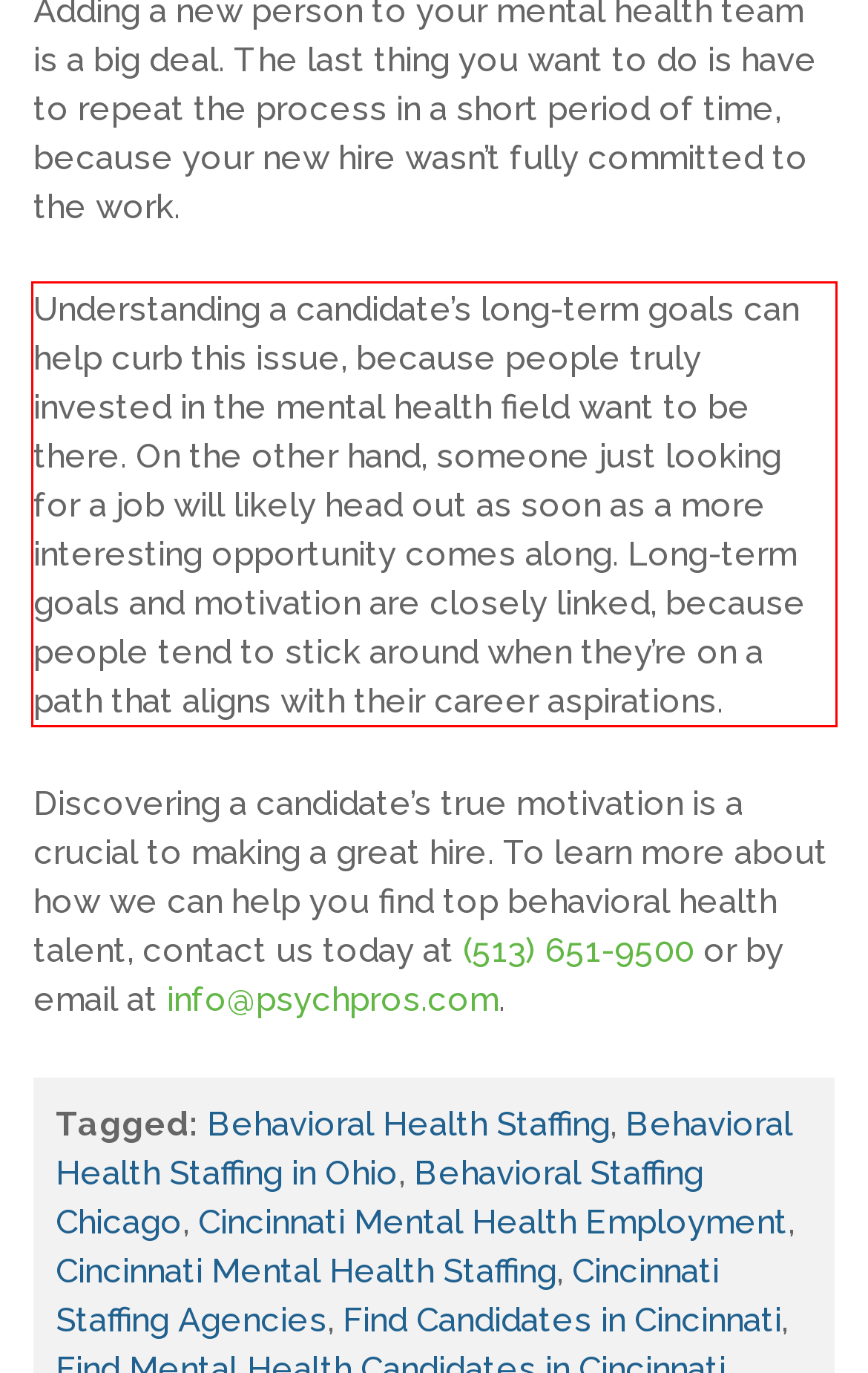Given the screenshot of the webpage, identify the red bounding box, and recognize the text content inside that red bounding box.

Understanding a candidate’s long-term goals can help curb this issue, because people truly invested in the mental health field want to be there. On the other hand, someone just looking for a job will likely head out as soon as a more interesting opportunity comes along. Long-term goals and motivation are closely linked, because people tend to stick around when they’re on a path that aligns with their career aspirations.